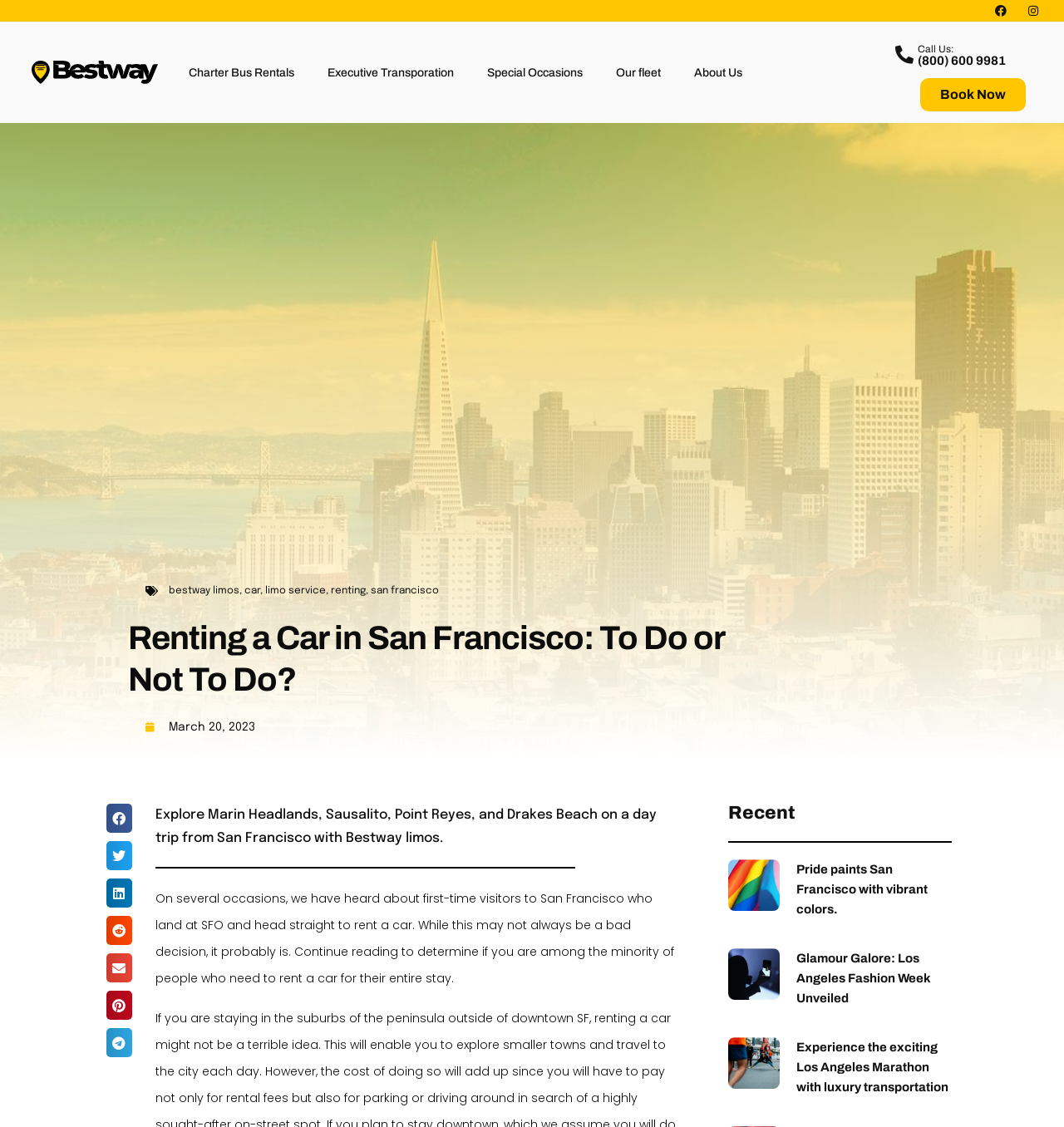Look at the image and write a detailed answer to the question: 
What is the topic of the main article?

The topic of the main article can be inferred from the heading 'Renting a Car in San Francisco: To Do or Not To Do?' and the subsequent text, which discusses the pros and cons of renting a car in San Francisco.